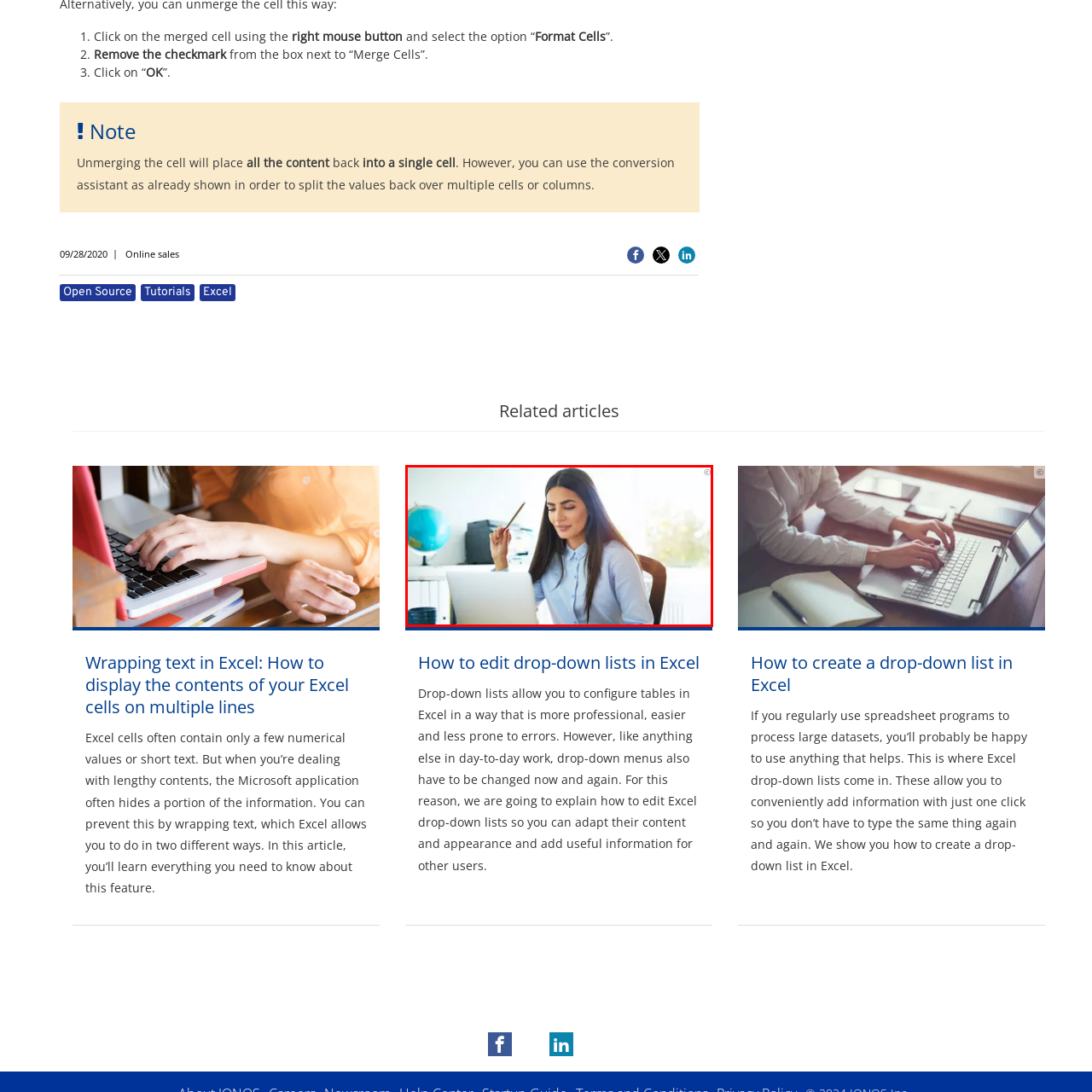Give an elaborate description of the visual elements within the red-outlined box.

The image features a young woman engaging in a thoughtful moment while working on her laptop. She is seated at a desk, appearing focused and contemplative, with a pencil held in her right hand as she either analyzes information or plans her next steps. The background includes a globe and some filing boxes, suggesting an organized workspace that might be used for study or professional tasks. The lighting is bright and inviting, contributing to a productive atmosphere. This scene exemplifies the modern work environment, where individuals often blend technology and classic tools to enhance their productivity and creativity.